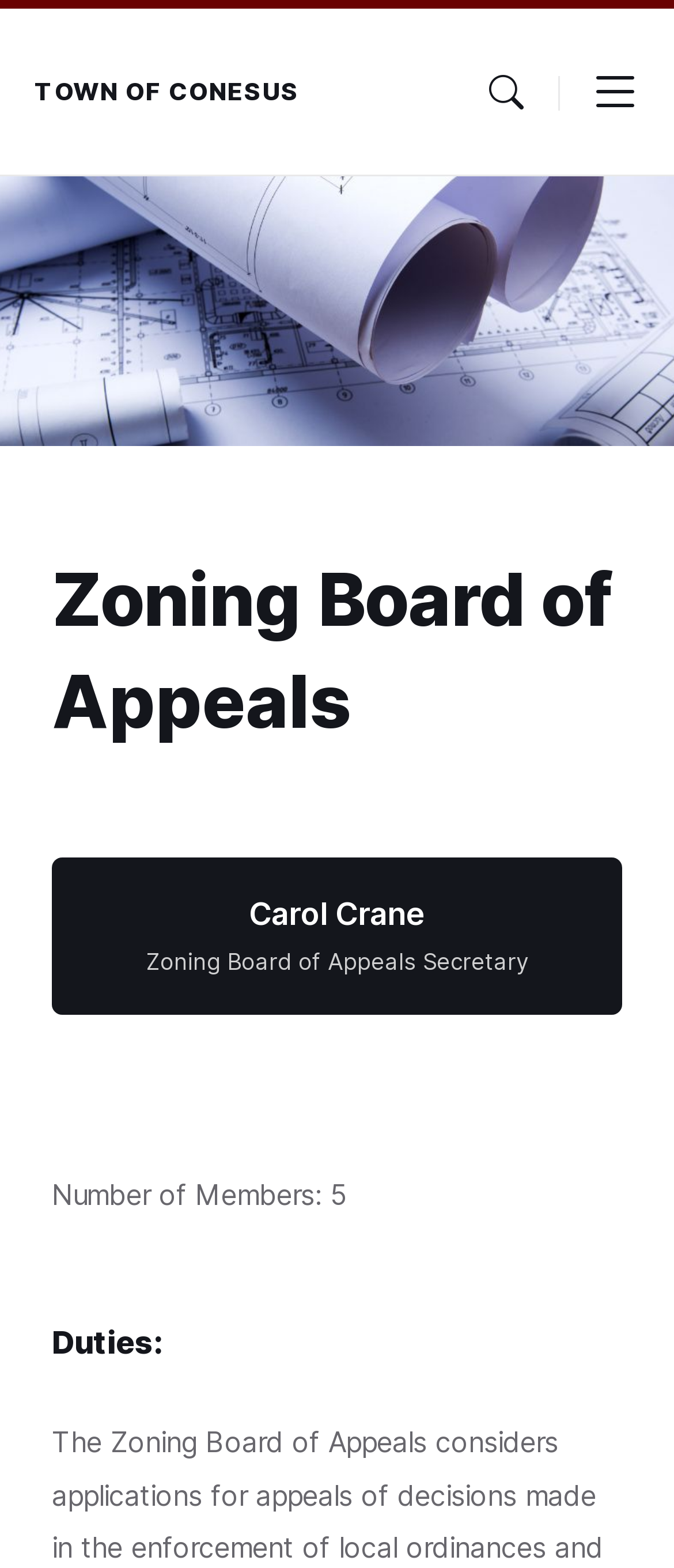Please find the bounding box for the following UI element description. Provide the coordinates in (top-left x, top-left y, bottom-right x, bottom-right y) format, with values between 0 and 1: Town of Conesus

[0.051, 0.049, 0.445, 0.067]